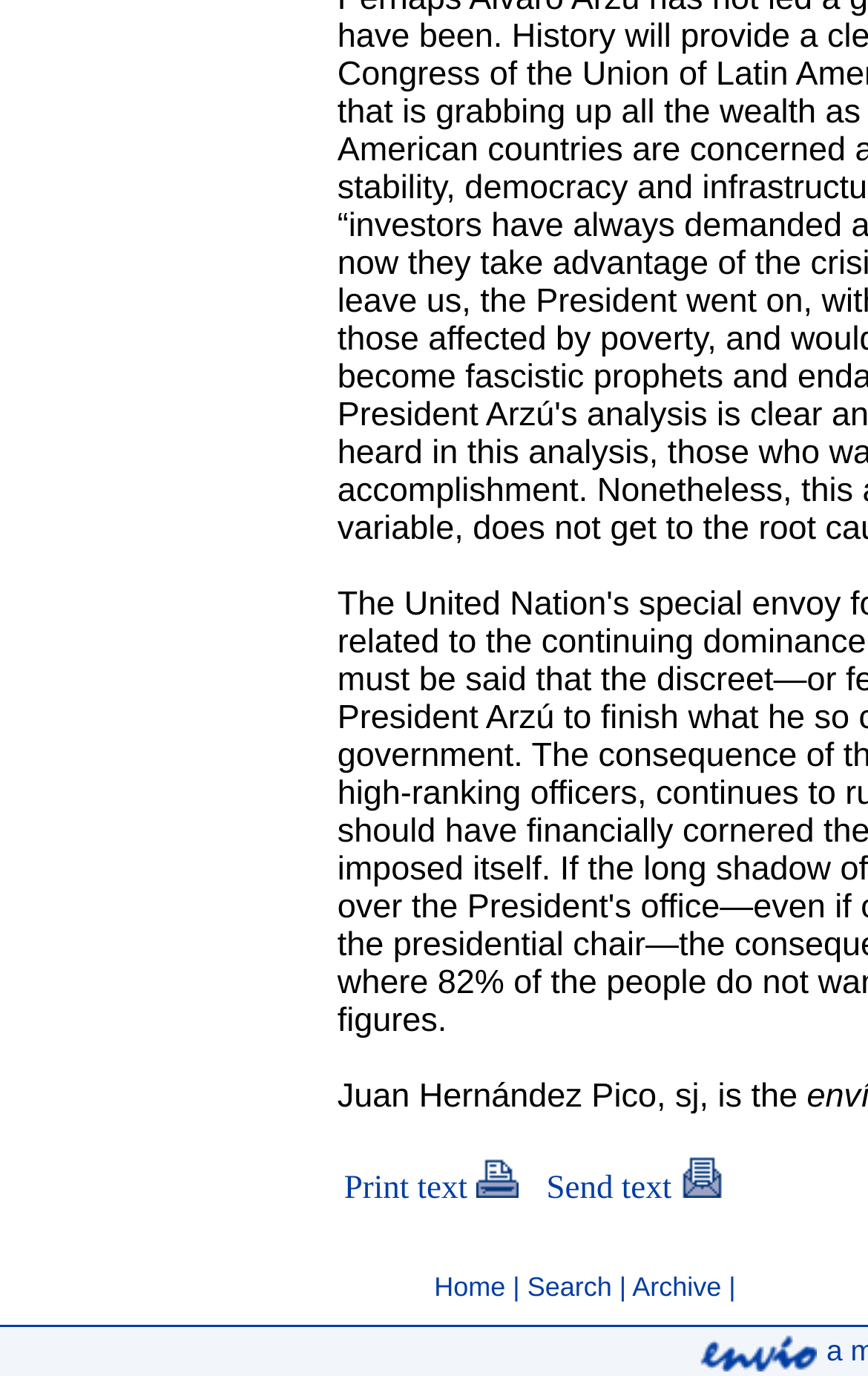What is the text of the separator between the links?
Observe the image and answer the question with a one-word or short phrase response.

|